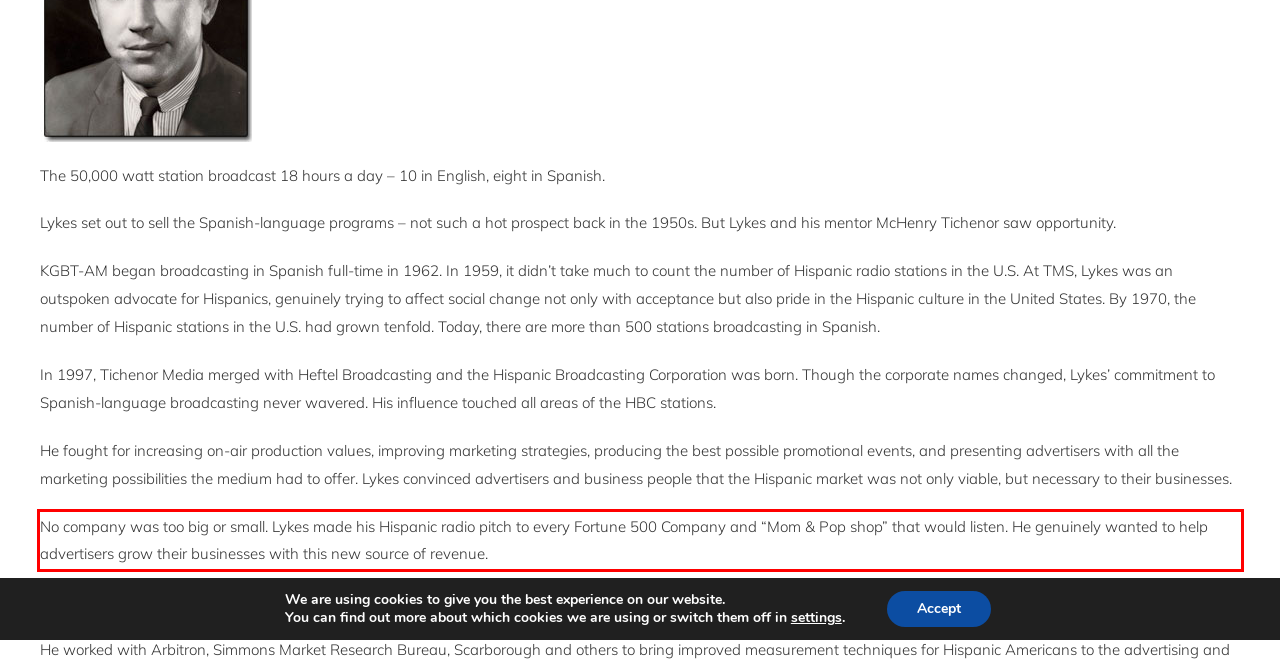Please analyze the provided webpage screenshot and perform OCR to extract the text content from the red rectangle bounding box.

No company was too big or small. Lykes made his Hispanic radio pitch to every Fortune 500 Company and “Mom & Pop shop” that would listen. He genuinely wanted to help advertisers grow their businesses with this new source of revenue.